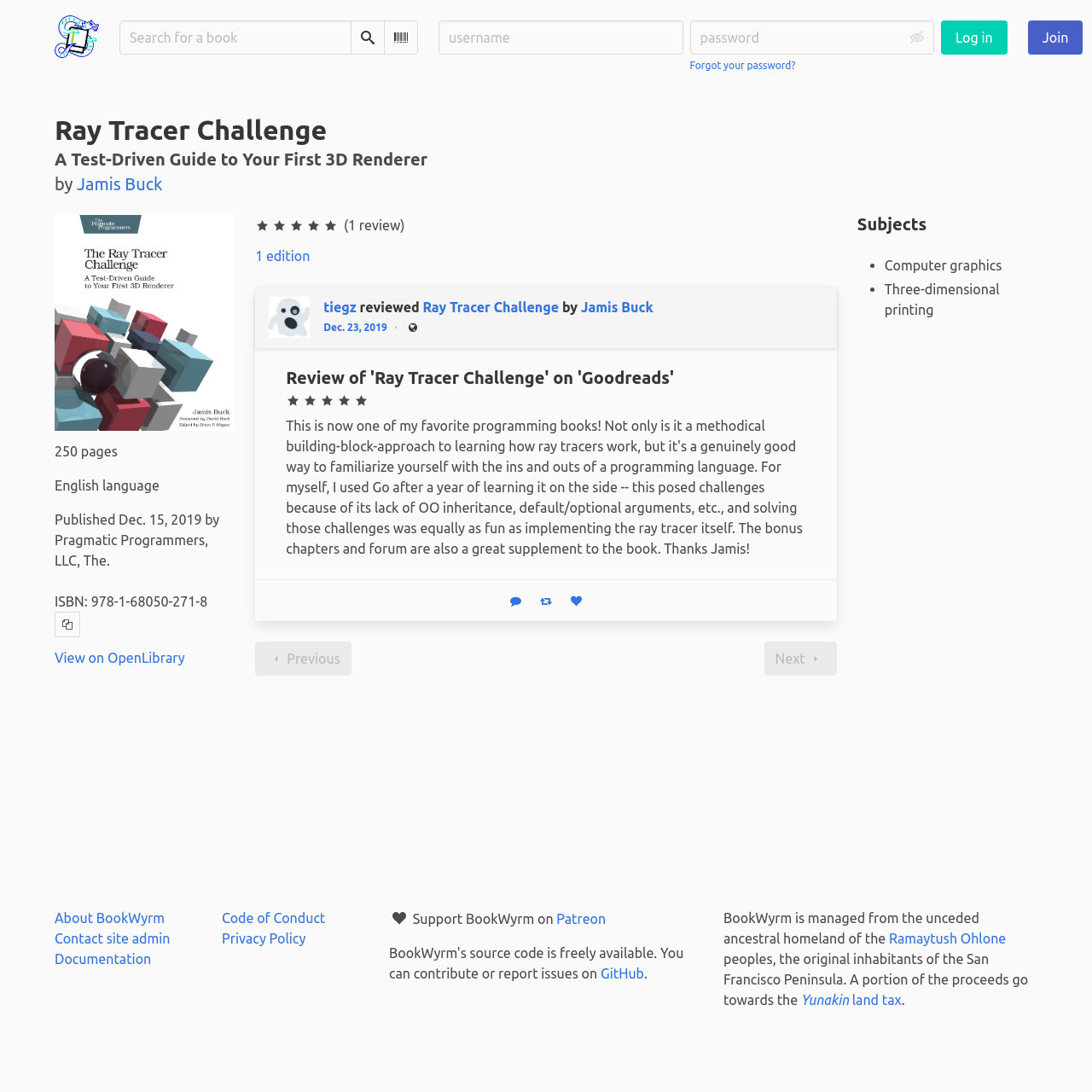What is the title of the book?
Please provide a single word or phrase as your answer based on the screenshot.

Ray Tracer Challenge